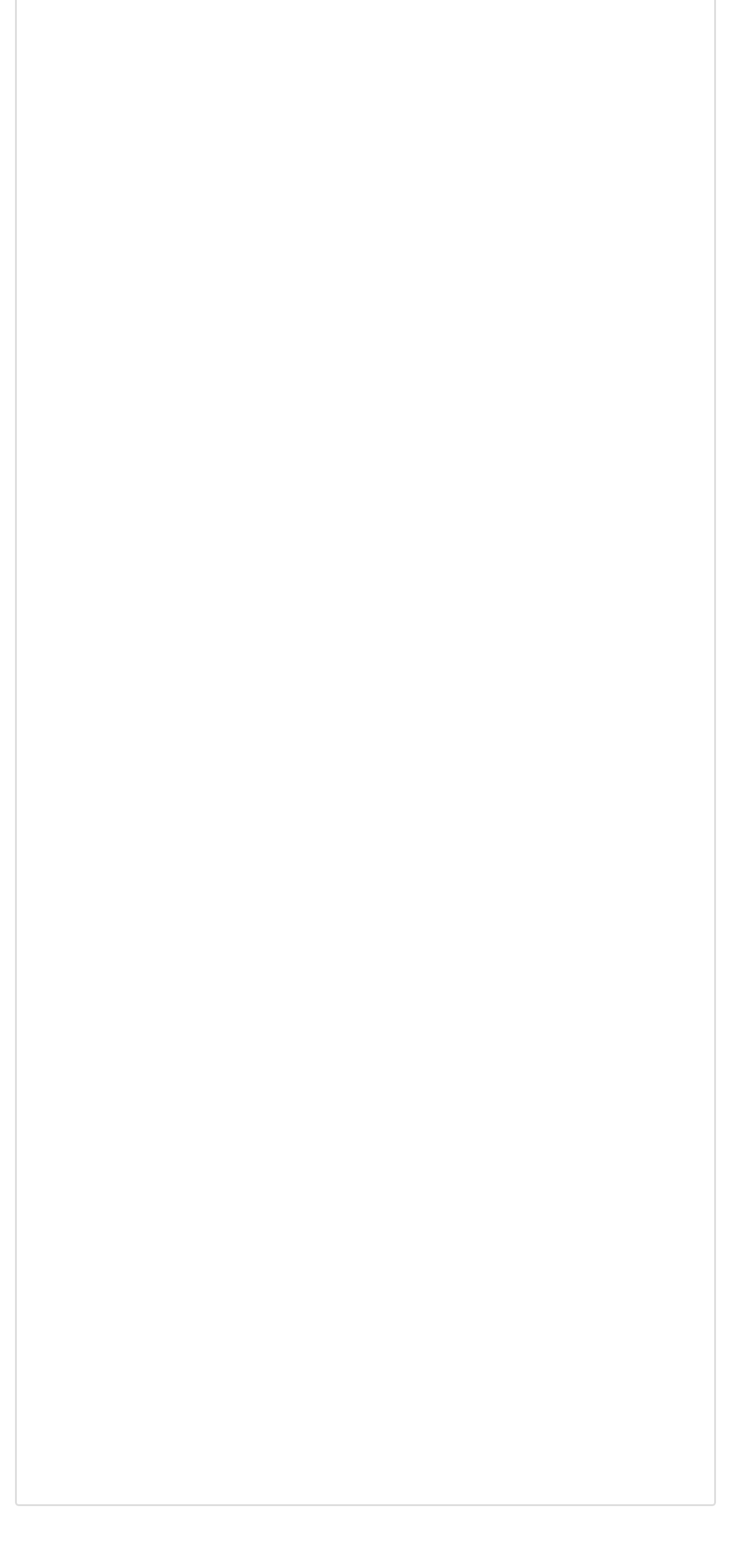What is the topic of the first article?
Using the image as a reference, answer the question with a short word or phrase.

Optical shop equipment